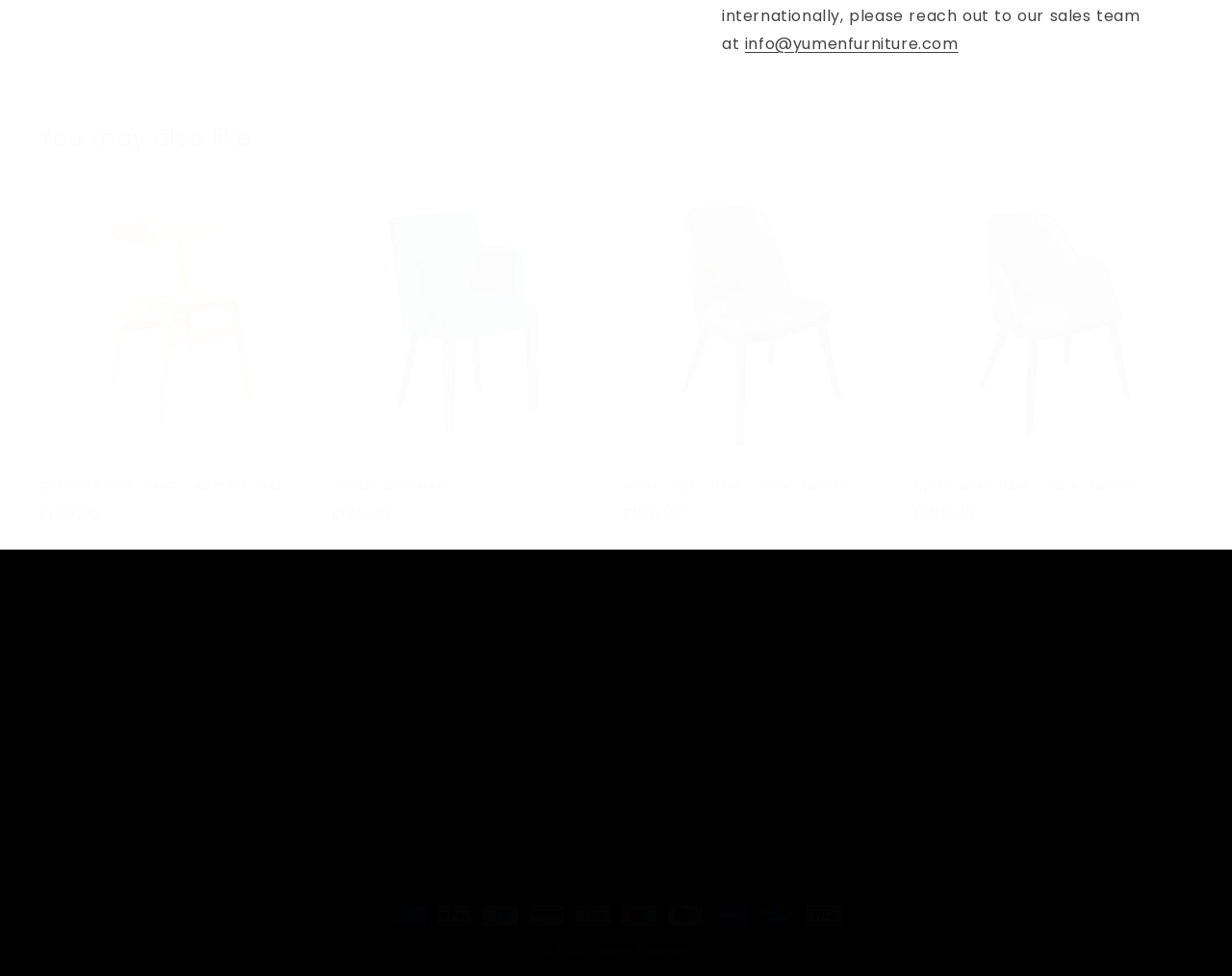What payment methods are accepted by Yumen Furniture?
Based on the image, give a concise answer in the form of a single word or short phrase.

Multiple payment methods